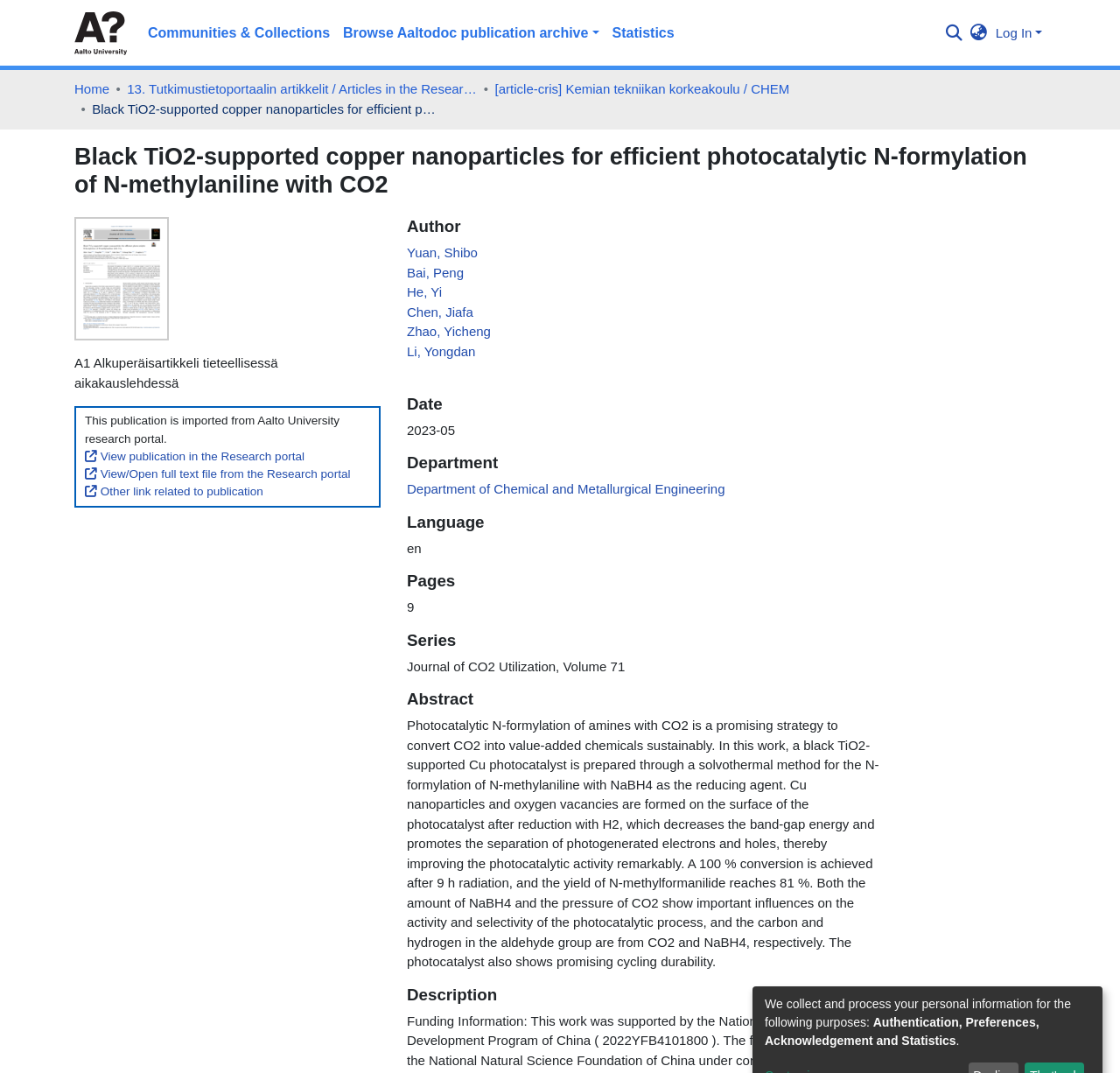What is the name of the department?
Can you provide a detailed and comprehensive answer to the question?

I found the answer by looking at the section labeled 'Department' on the webpage, where it lists the department of the authors, which is the Department of Chemical and Metallurgical Engineering.